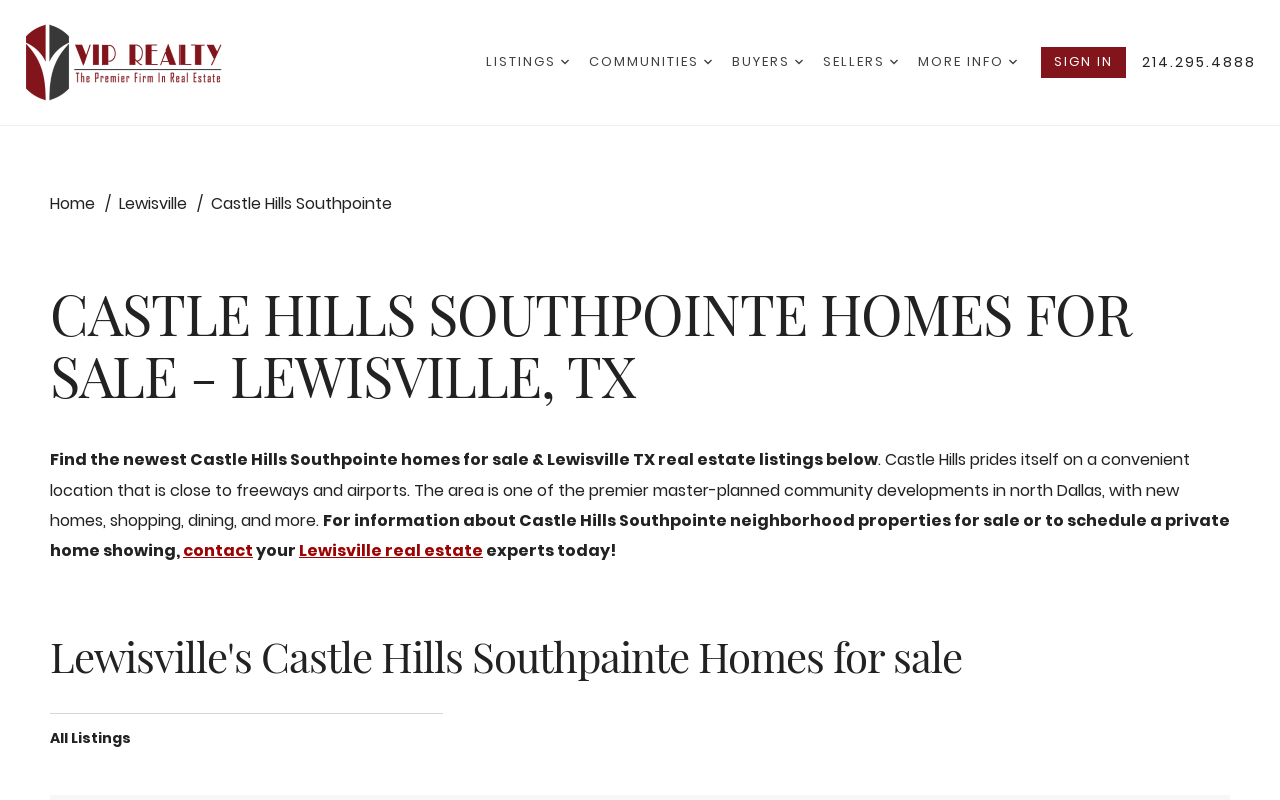Who can be contacted for more information?
Offer a detailed and full explanation in response to the question.

The webpage content suggests that users can contact Lewisville real estate experts for more information about Castle Hills Southpointe neighborhood properties for sale. This is indicated by the text 'For information about Castle Hills Southpointe neighborhood properties for sale or to schedule a private home showing, contact your Lewisville real estate experts today!'